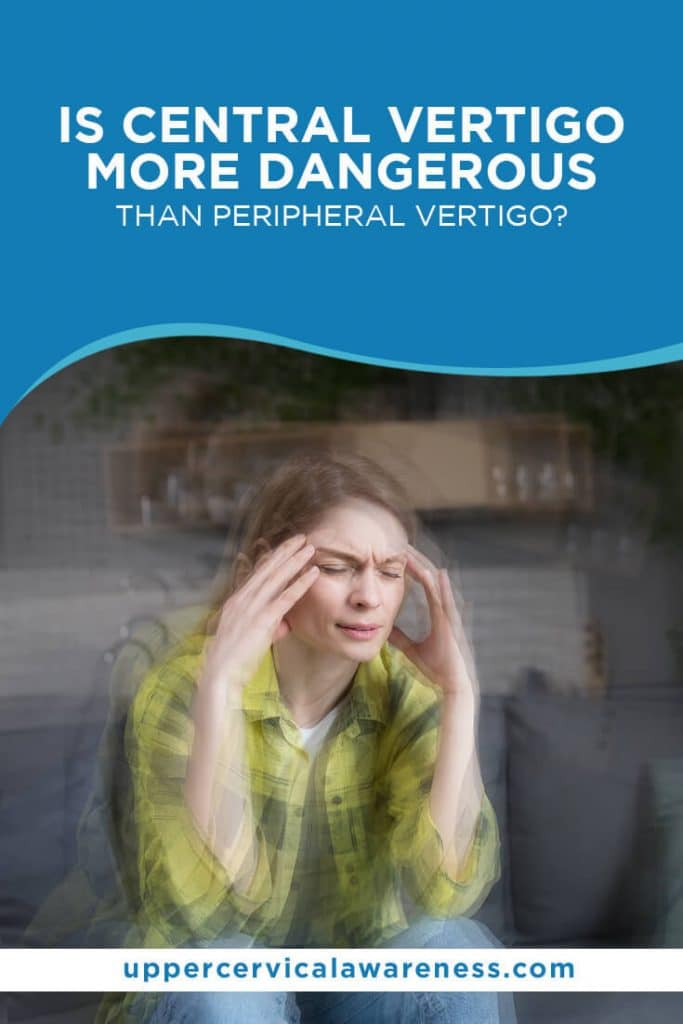What is the website displayed below the image?
Please provide a comprehensive and detailed answer to the question.

The image includes a clear display of the website 'uppercervicalawareness.com' below the image, which suggests that the content is affiliated with this website and is likely to be a resource for those seeking information on vertigo and related health topics.